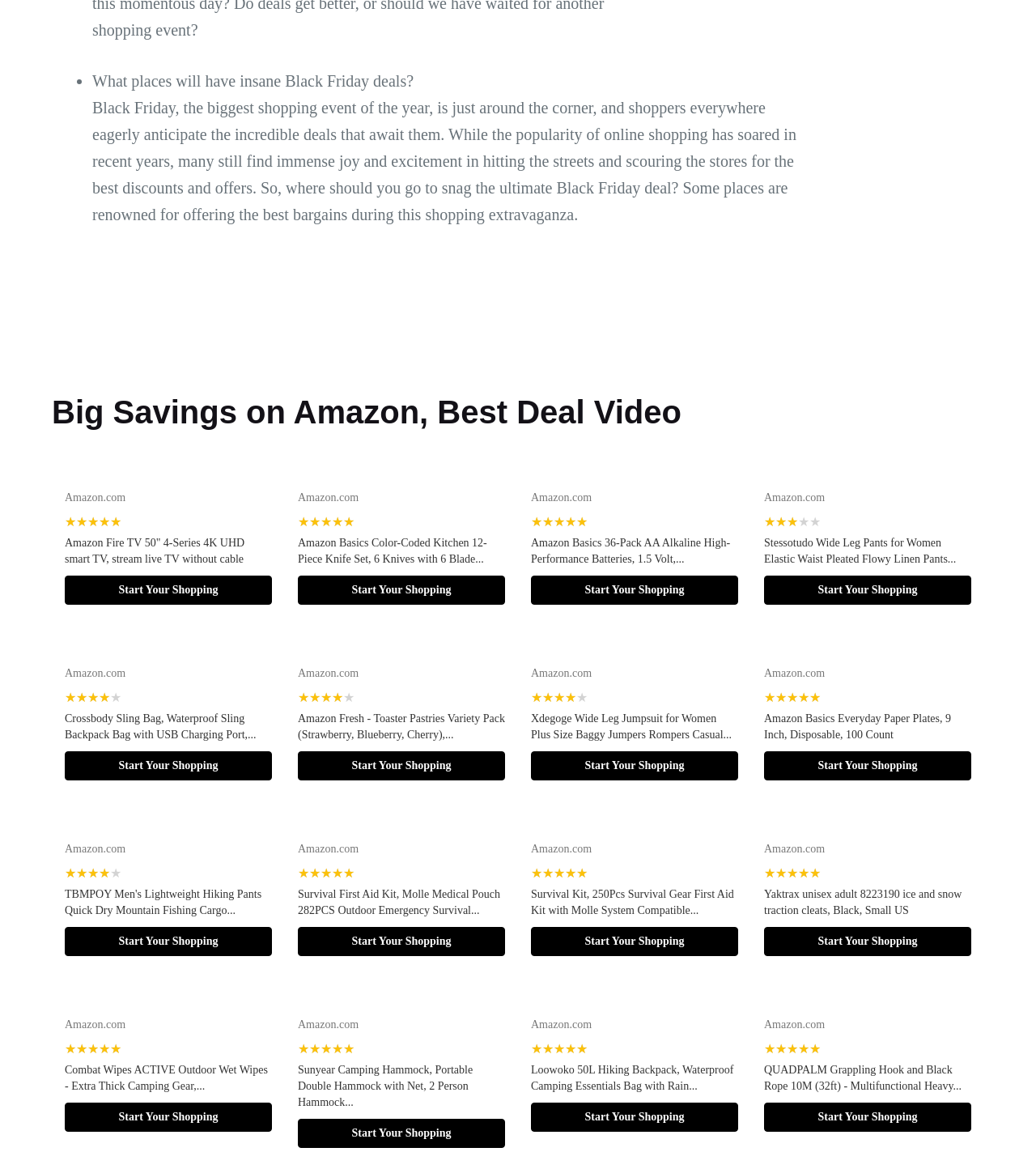What type of image is displayed at the top of the webpage?
Please answer the question with a detailed response using the information from the screenshot.

The image at the top of the webpage appears to be a promotional image related to Black Friday deals, which sets the tone for the rest of the webpage's content.